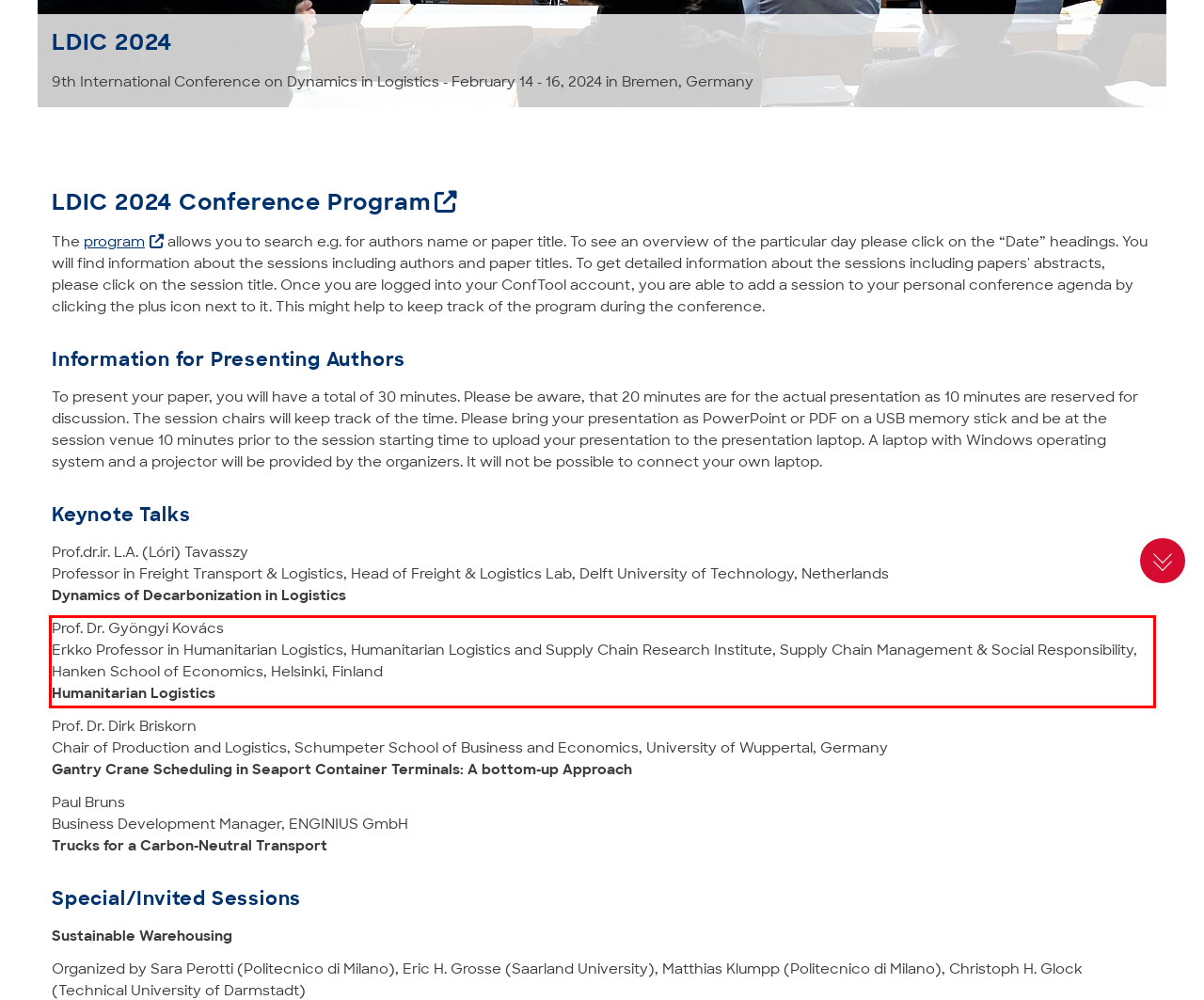You are provided with a screenshot of a webpage featuring a red rectangle bounding box. Extract the text content within this red bounding box using OCR.

Prof. Dr. Gyöngyi Kovács Erkko Professor in Humanitarian Logistics, Humanitarian Logistics and Supply Chain Research Institute, Supply Chain Management & Social Responsibility, Hanken School of Economics, Helsinki, Finland Humanitarian Logistics